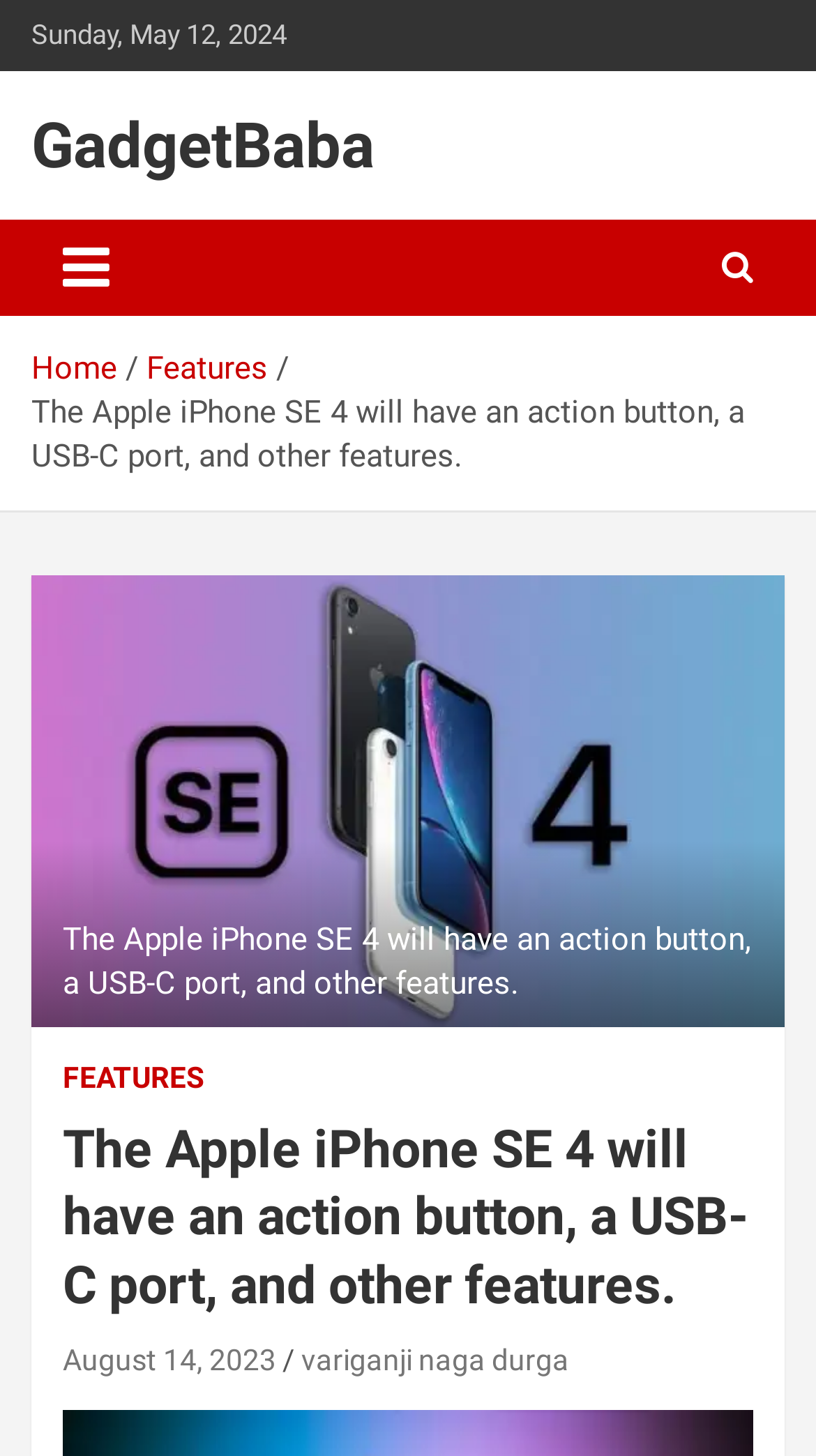Identify and provide the bounding box coordinates of the UI element described: "Home". The coordinates should be formatted as [left, top, right, bottom], with each number being a float between 0 and 1.

[0.038, 0.24, 0.144, 0.266]